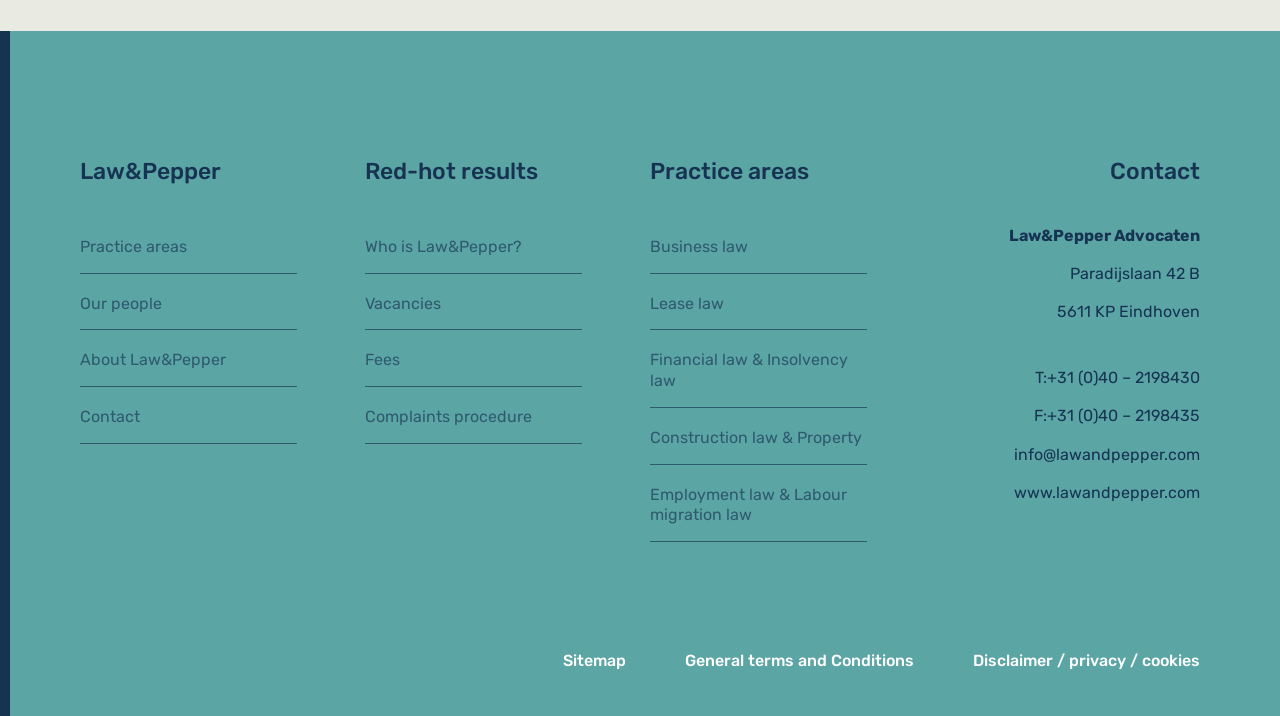Using the description "Business law", predict the bounding box of the relevant HTML element.

[0.508, 0.294, 0.678, 0.374]